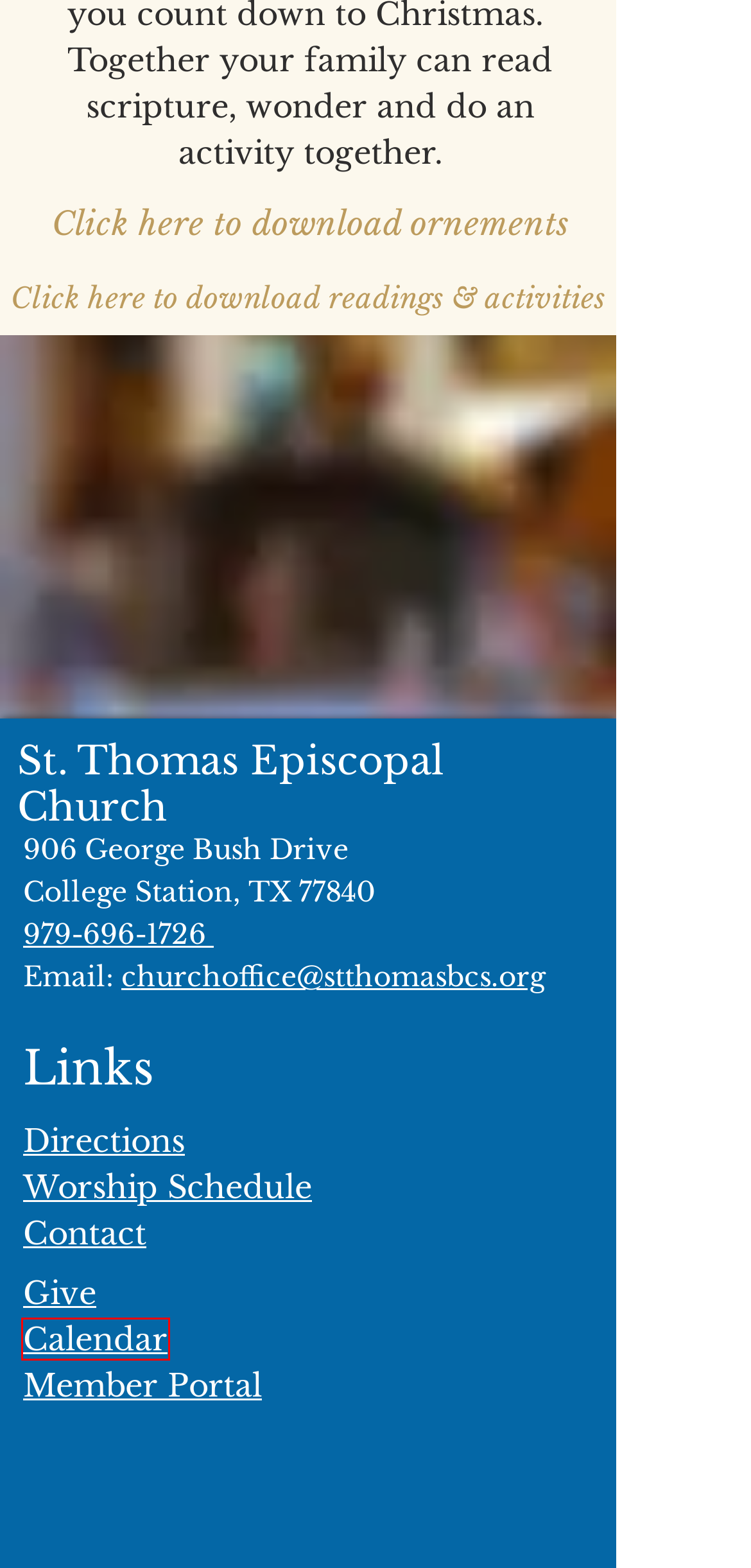You are provided with a screenshot of a webpage where a red rectangle bounding box surrounds an element. Choose the description that best matches the new webpage after clicking the element in the red bounding box. Here are the choices:
A. Faith at Home | St. Thomas Episcopal
B. HOME | St. Thomas Episcopal
C. CONTACT | St. Thomas Episcopal
D. GIVE | St. Thomas Episcopal
E. WORSHIP | St. Thomas Episcopal
F. DIRECTIONS | St. Thomas Episcopal
G. ALL SAINTS BREAD | St. Thomas Episcopal
H. CALENDAR | St. Thomas Episcopal

H